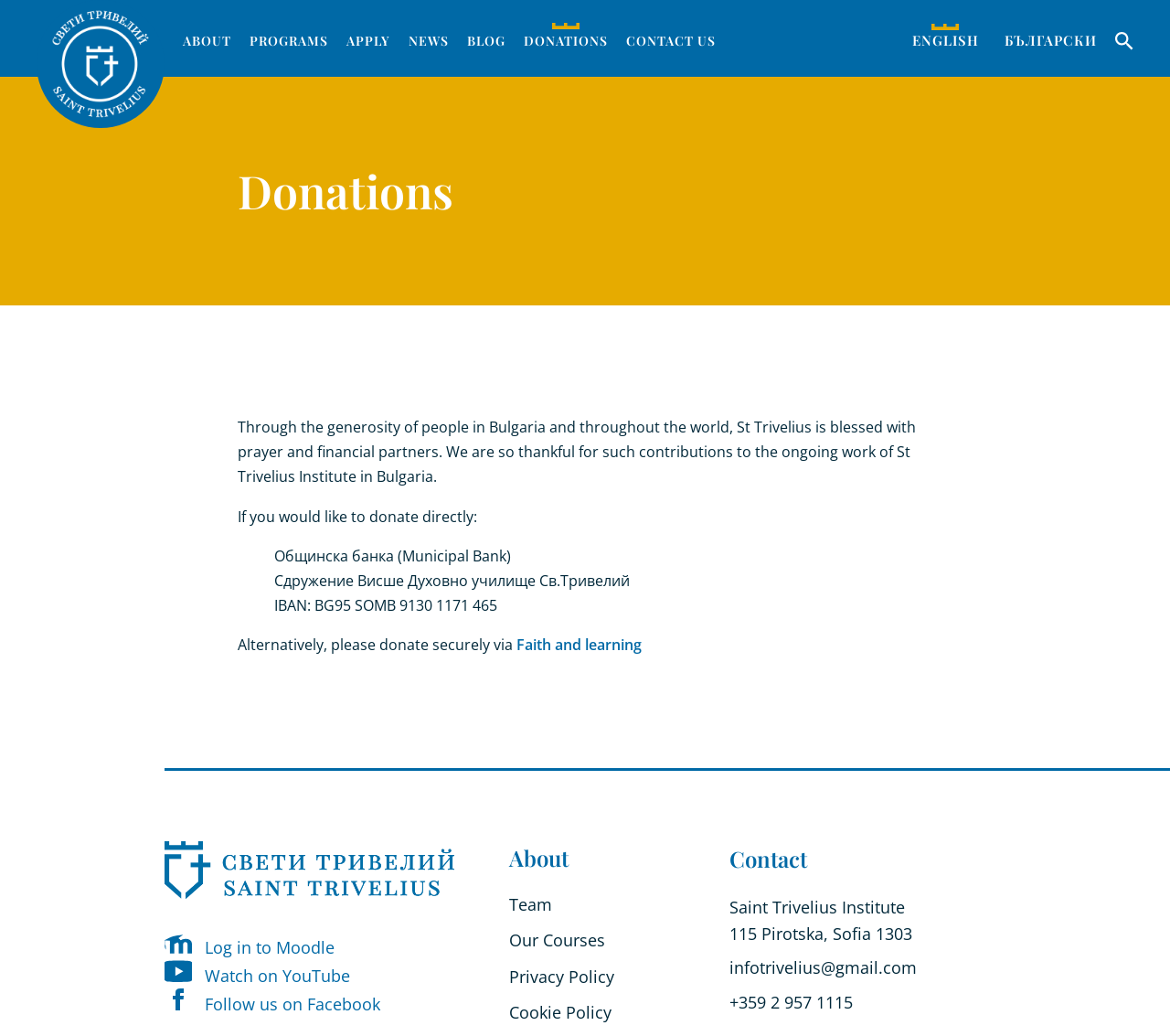Given the element description: "Team", predict the bounding box coordinates of the UI element it refers to, using four float numbers between 0 and 1, i.e., [left, top, right, bottom].

[0.435, 0.861, 0.577, 0.885]